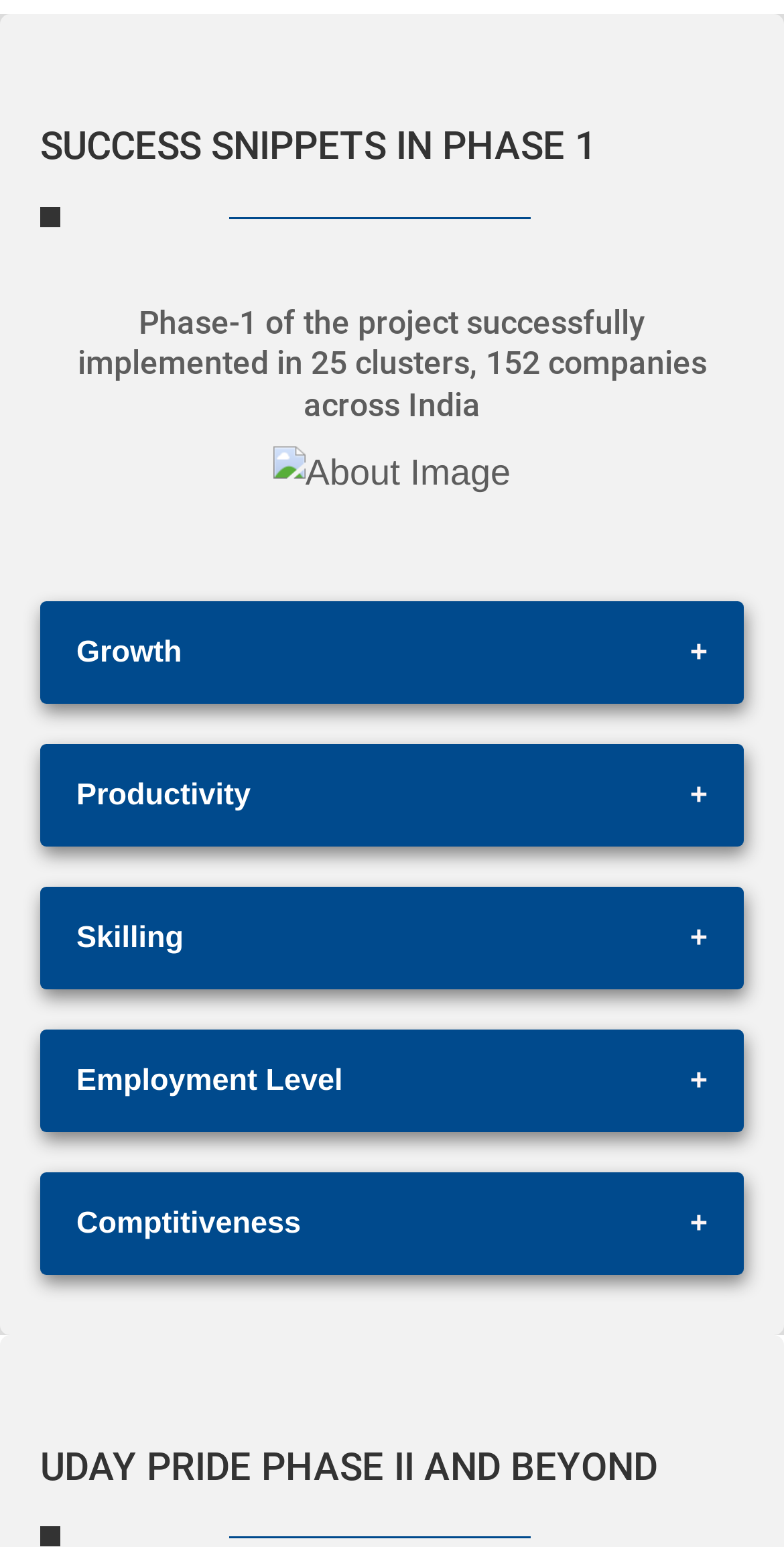Locate the UI element described as follows: "Employment Level". Return the bounding box coordinates as four float numbers between 0 and 1 in the order [left, top, right, bottom].

[0.051, 0.665, 0.949, 0.731]